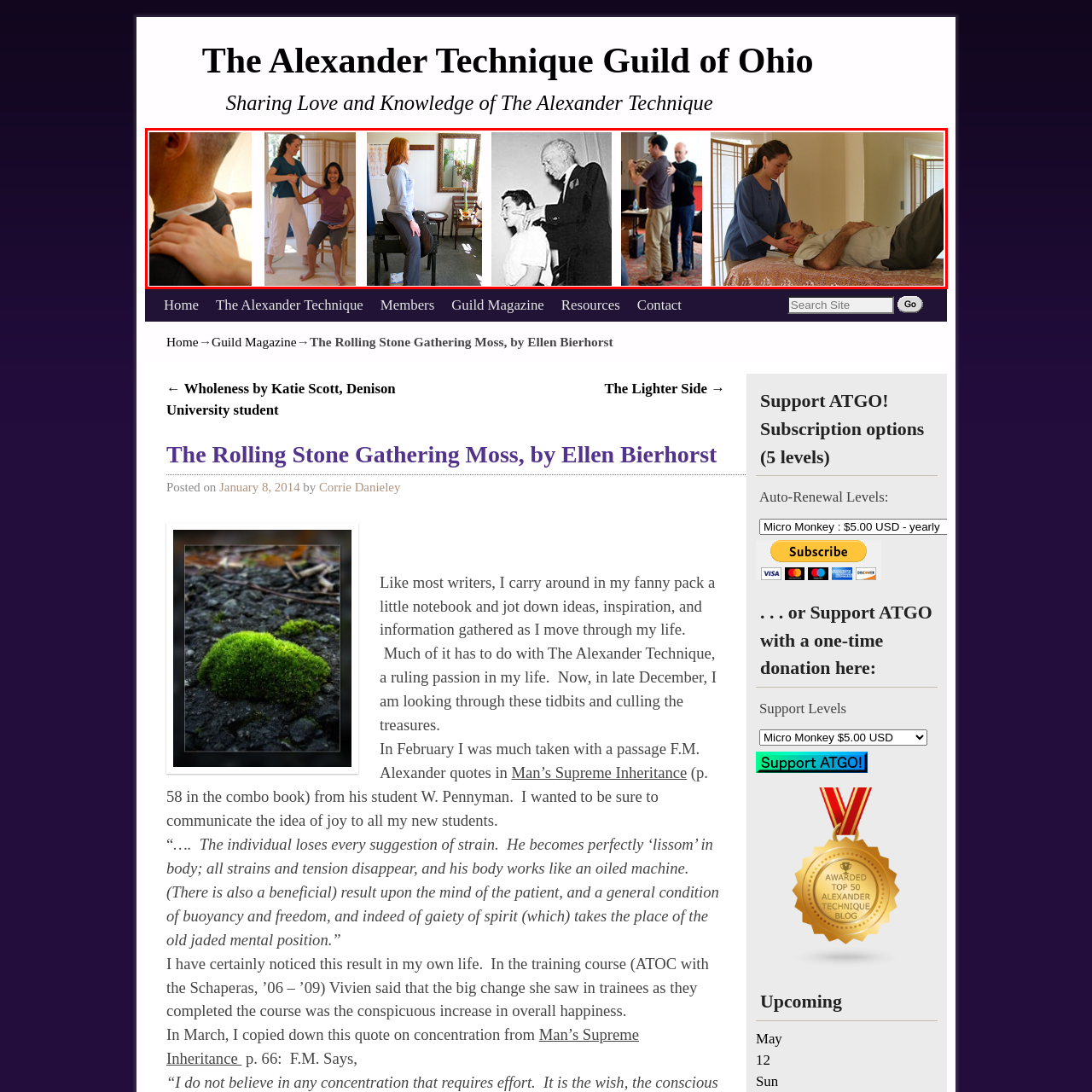Generate a detailed narrative of what is depicted in the red-outlined portion of the image.

The image collage features a series of photographs that capture the practice and application of the Alexander Technique, a method focused on improving body awareness and reducing tension. 

1. The first image depicts a close-up of hands gently placing pressure on the back and neck of an individual, highlighting the technique's emphasis on mindful touch and body awareness.
   
2. The second image shows two practitioners: one seated in a chair, receiving guidance from another individual who appears to be demonstrating a technique, emphasizing the interactive nature of the practice.

3. The third frame showcases a woman standing in profile, poised and attentive, demonstrating a posture that reflects the principles of balance and ease associated with the Alexander Technique.

4. In the fourth image, a historic black-and-white photo captures a prominent figure in the Alexander Technique community working with a student, illustrating the method's long-standing tradition and mentorship.

5. The fifth section of the collage features a small group of practitioners engaged in hands-on work, fostering a collaborative environment essential for learning the technique.

6. The final image portrays a practitioner gently guiding the head and neck of a client lying on a surface, emphasizing the personal and therapeutic aspects of the Alexander Technique.

Together, these images illustrate the holistic approach of the Alexander Technique, highlighting the importance of touch, posture, and personal interaction in its practice.